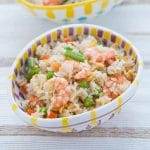Please examine the image and answer the question with a detailed explanation:
How many people can this recipe serve?

According to the caption, the recipe is 'perfect for serving three people', which directly answers the question of how many people this recipe can serve.